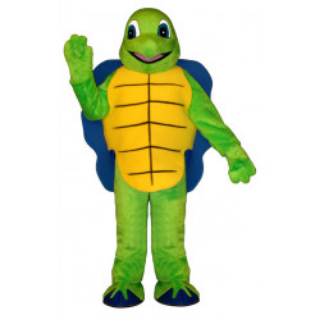What is the turtle mascot doing with its hand?
Refer to the image and provide a detailed answer to the question.

The turtle mascot is waving with its hand, as mentioned in the caption, which describes the costume as having 'a raised hand, giving an inviting wave'.